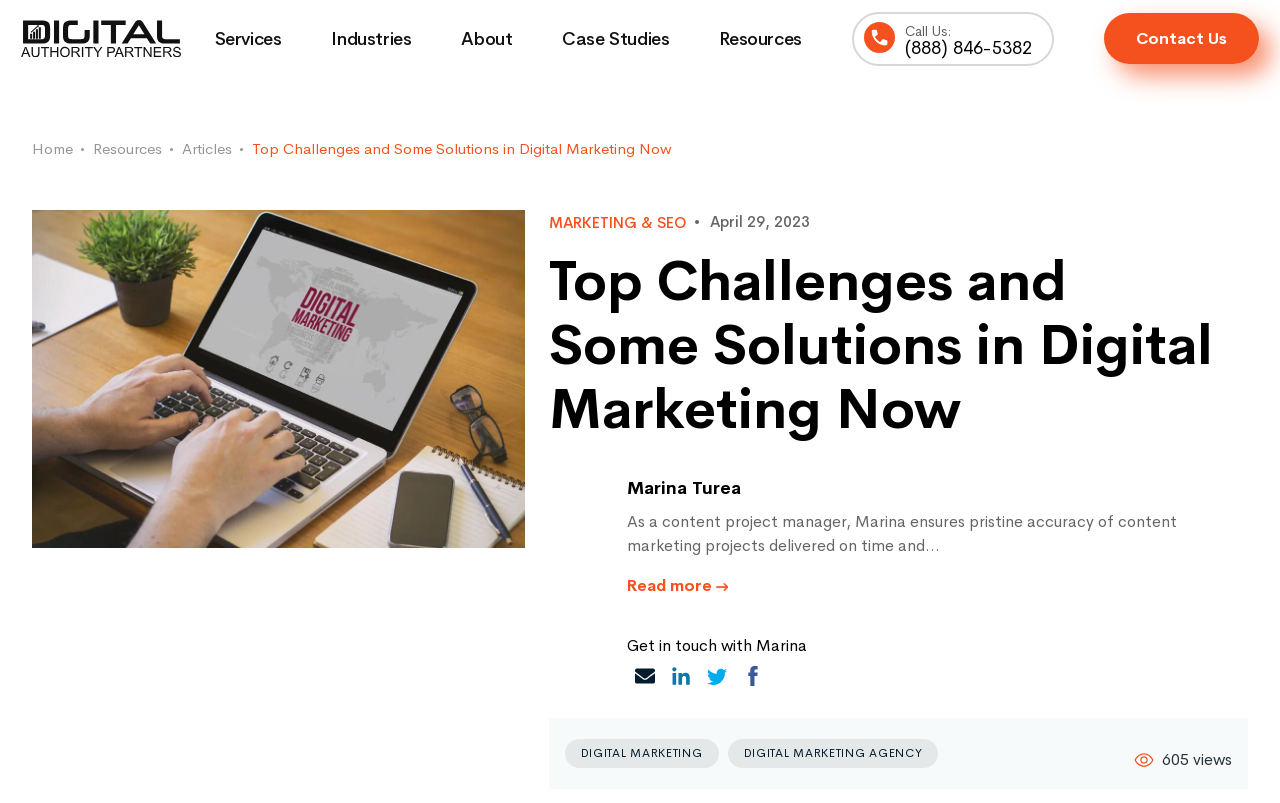Please find the bounding box for the following UI element description. Provide the coordinates in (top-left x, top-left y, bottom-right x, bottom-right y) format, with values between 0 and 1: parent_node: Marina Turea

[0.429, 0.591, 0.474, 0.663]